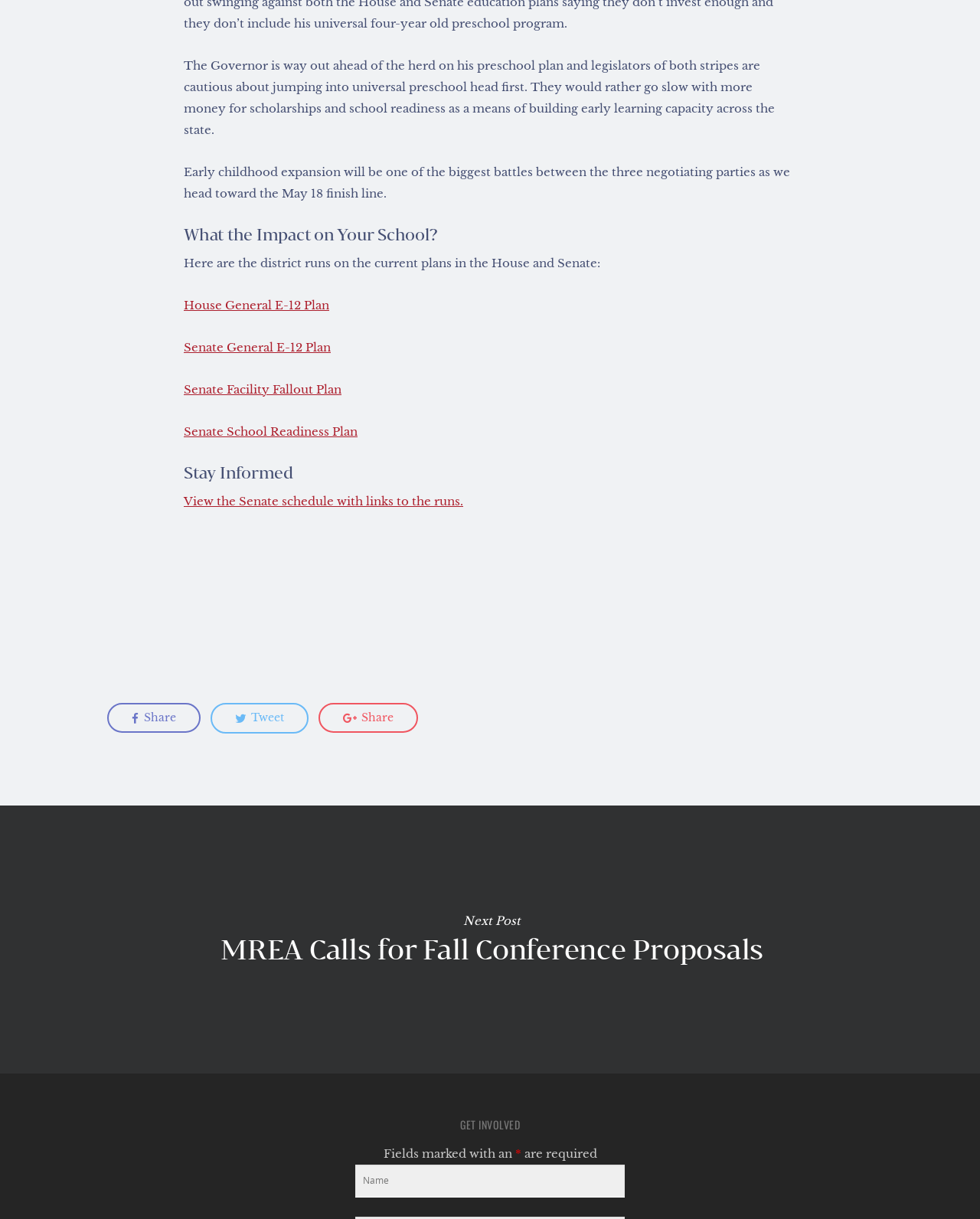Using the webpage screenshot and the element description House General E-12 Plan, determine the bounding box coordinates. Specify the coordinates in the format (top-left x, top-left y, bottom-right x, bottom-right y) with values ranging from 0 to 1.

[0.188, 0.244, 0.336, 0.256]